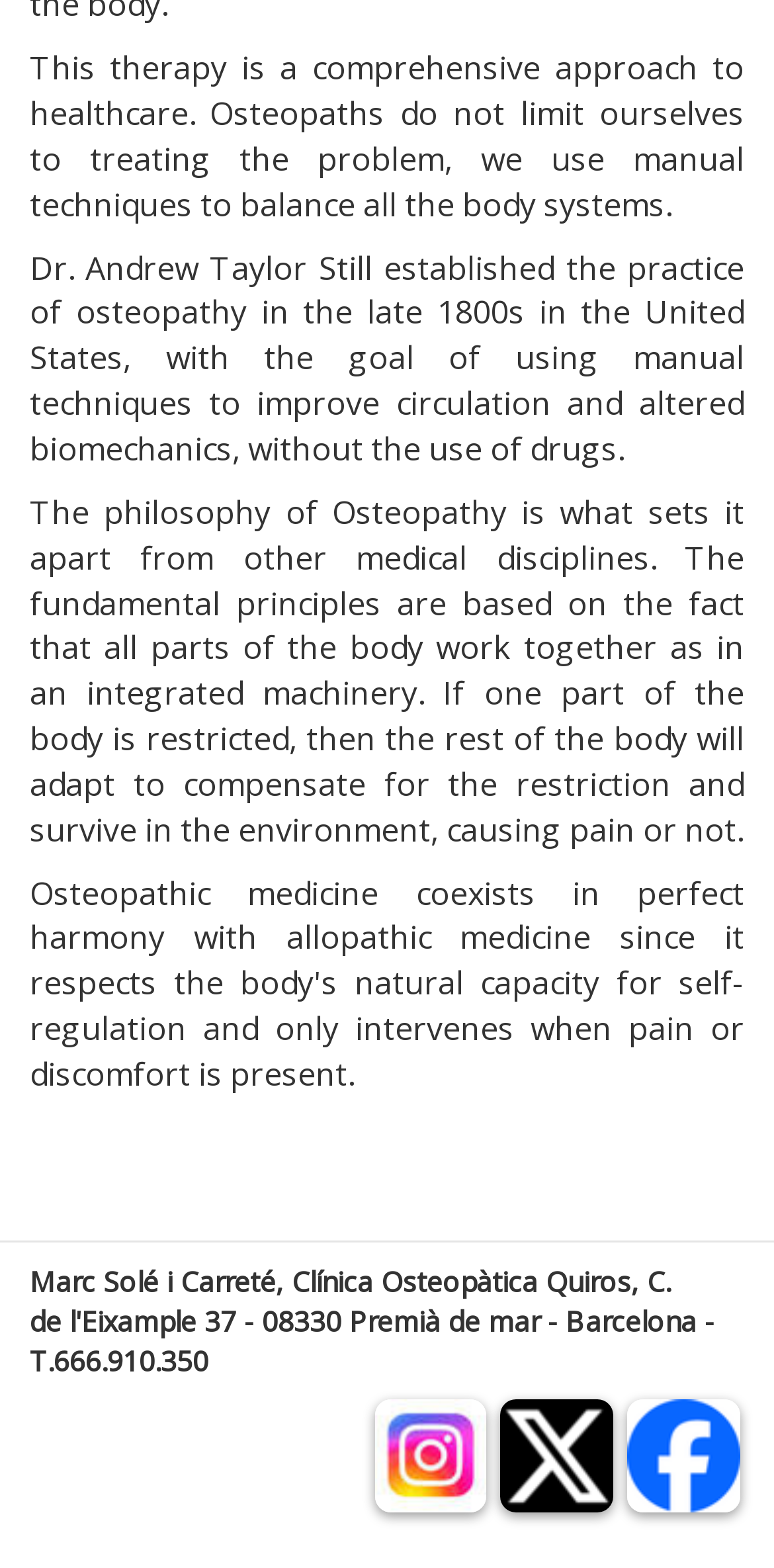What is the address of the clinic?
Refer to the image and answer the question using a single word or phrase.

C. de l'Eixample 37, Premià de mar - Barcelona